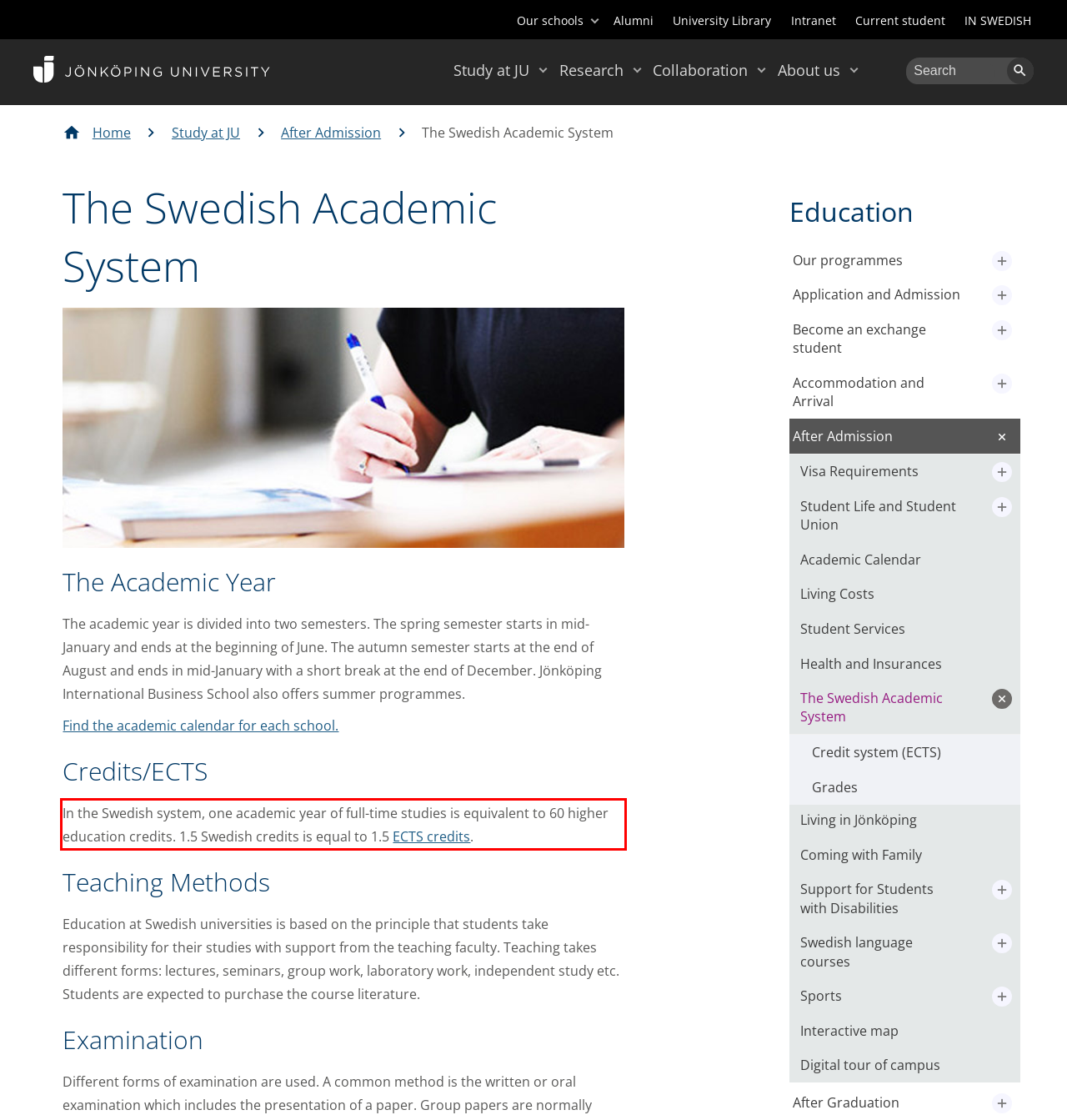Within the provided webpage screenshot, find the red rectangle bounding box and perform OCR to obtain the text content.

In the Swedish system, one academic year of full-time studies is equivalent to 60 higher education credits. 1.5 Swedish credits is equal to 1.5 ECTS credits.